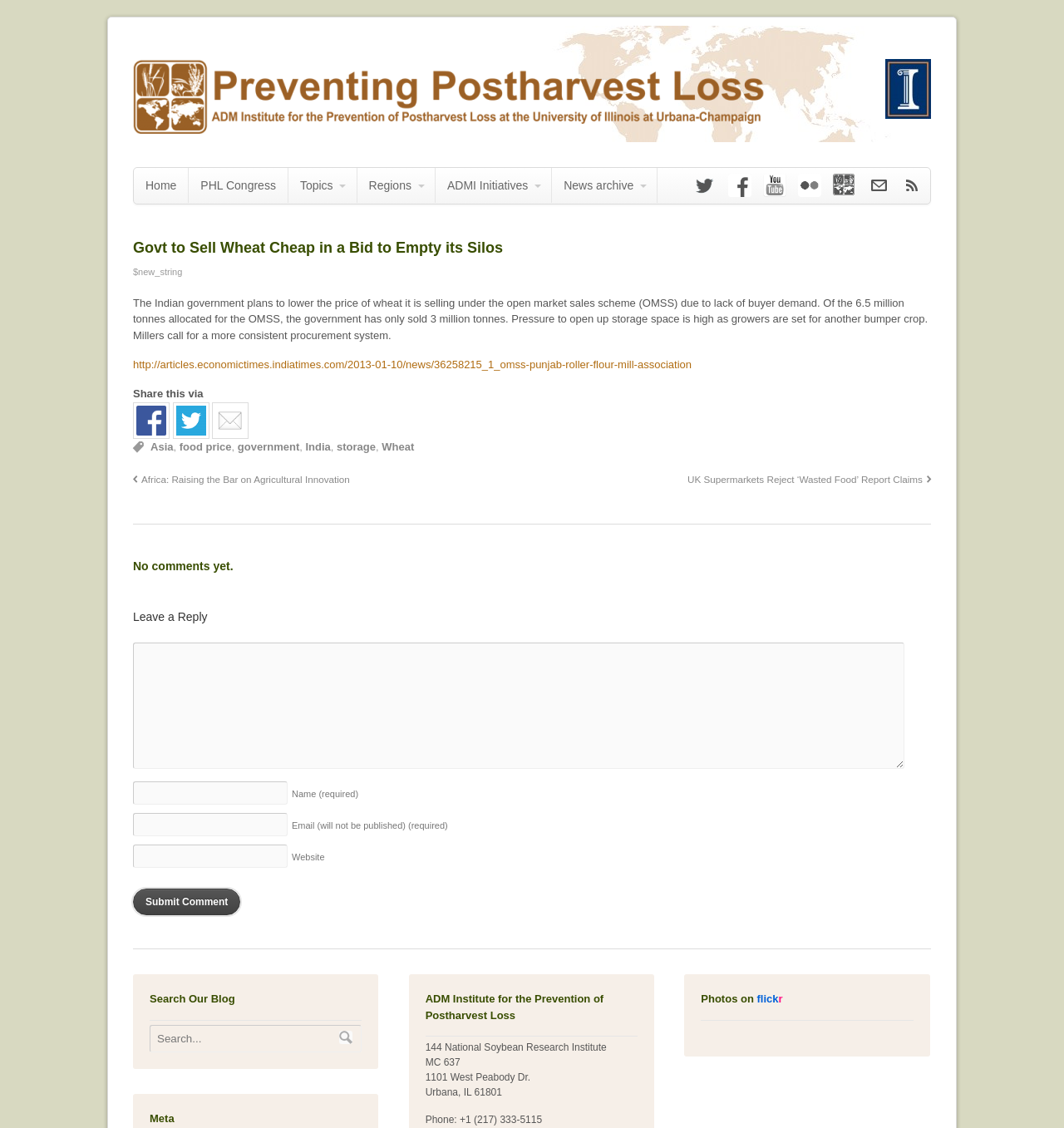Please determine the bounding box coordinates for the UI element described here. Use the format (top-left x, top-left y, bottom-right x, bottom-right y) with values bounded between 0 and 1: Topics

[0.271, 0.149, 0.335, 0.18]